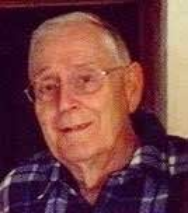Provide a one-word or short-phrase answer to the question:
Where is the man likely situated?

At home